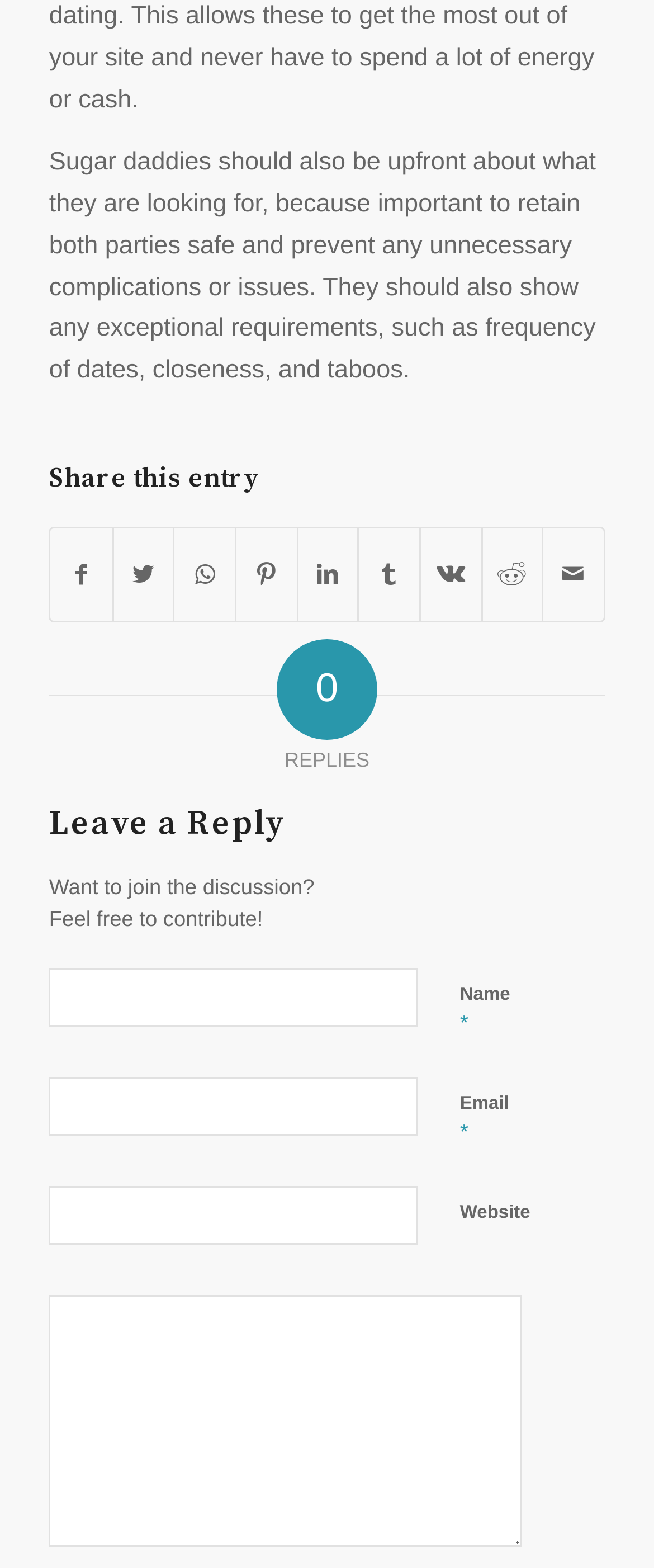Pinpoint the bounding box coordinates of the clickable area necessary to execute the following instruction: "View the 'BUSINESS' section". The coordinates should be given as four float numbers between 0 and 1, namely [left, top, right, bottom].

None